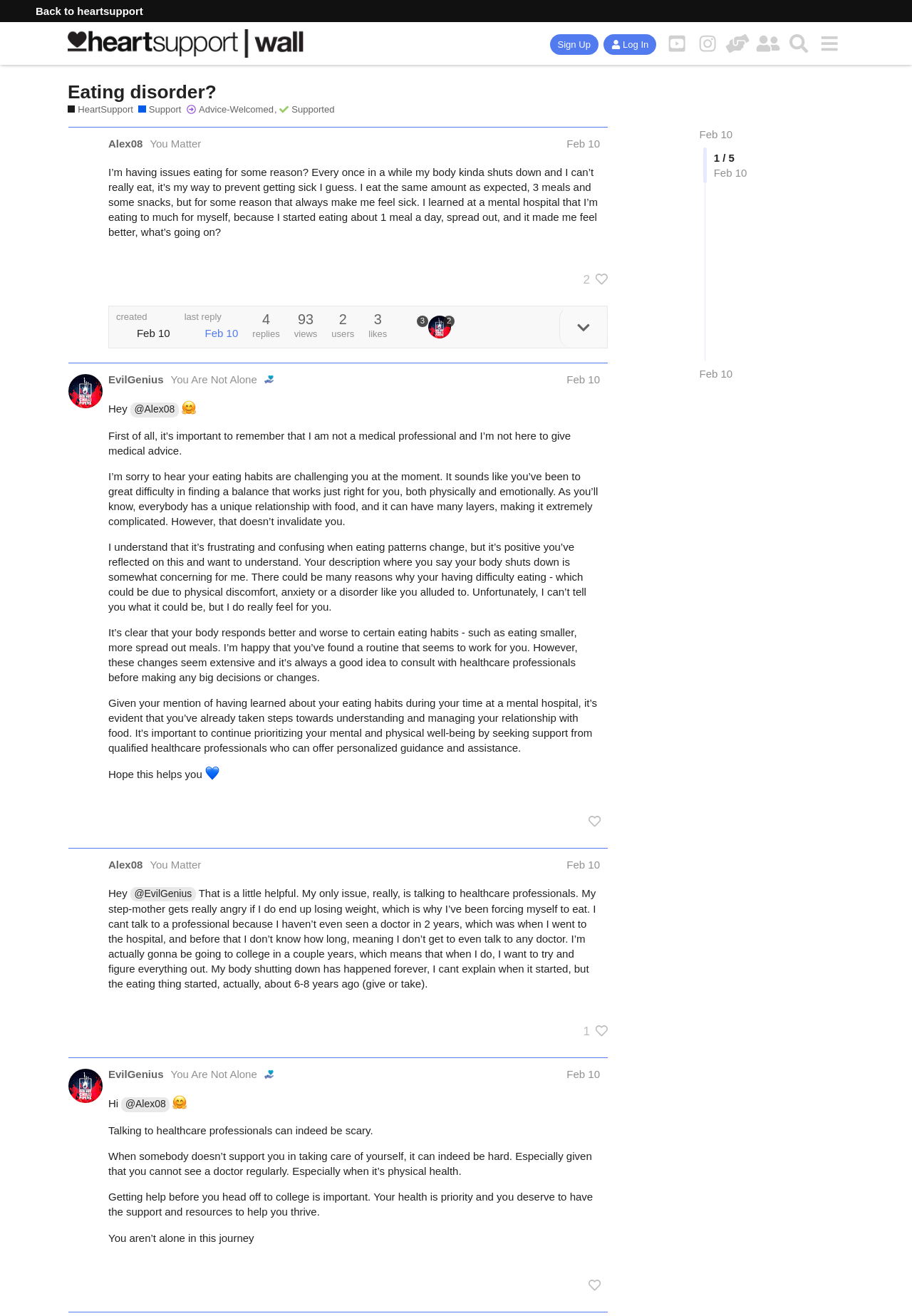Find the bounding box coordinates of the clickable area that will achieve the following instruction: "Click on the post by @Alex08".

[0.11, 0.104, 0.666, 0.117]